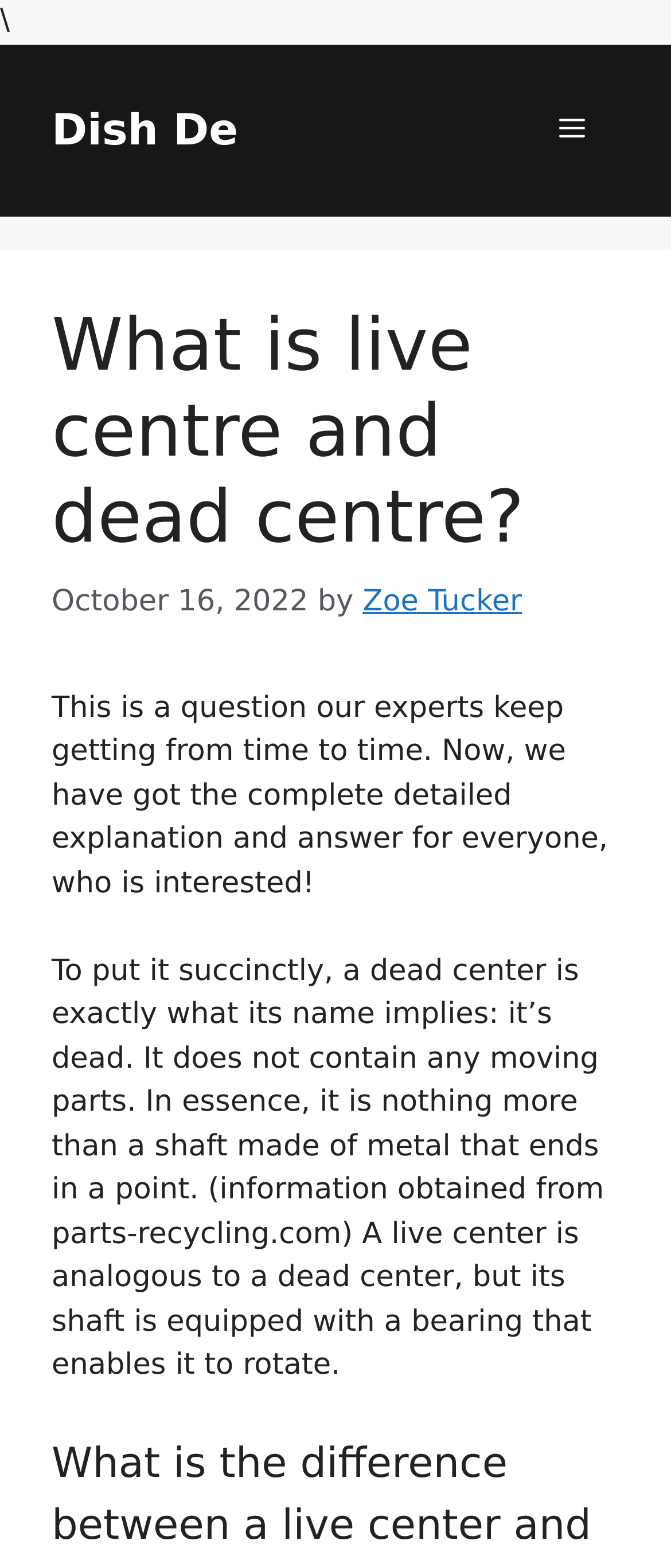Provide a brief response to the question below using a single word or phrase: 
What is the website of the source of the information about live and dead centers?

parts-recycling.com